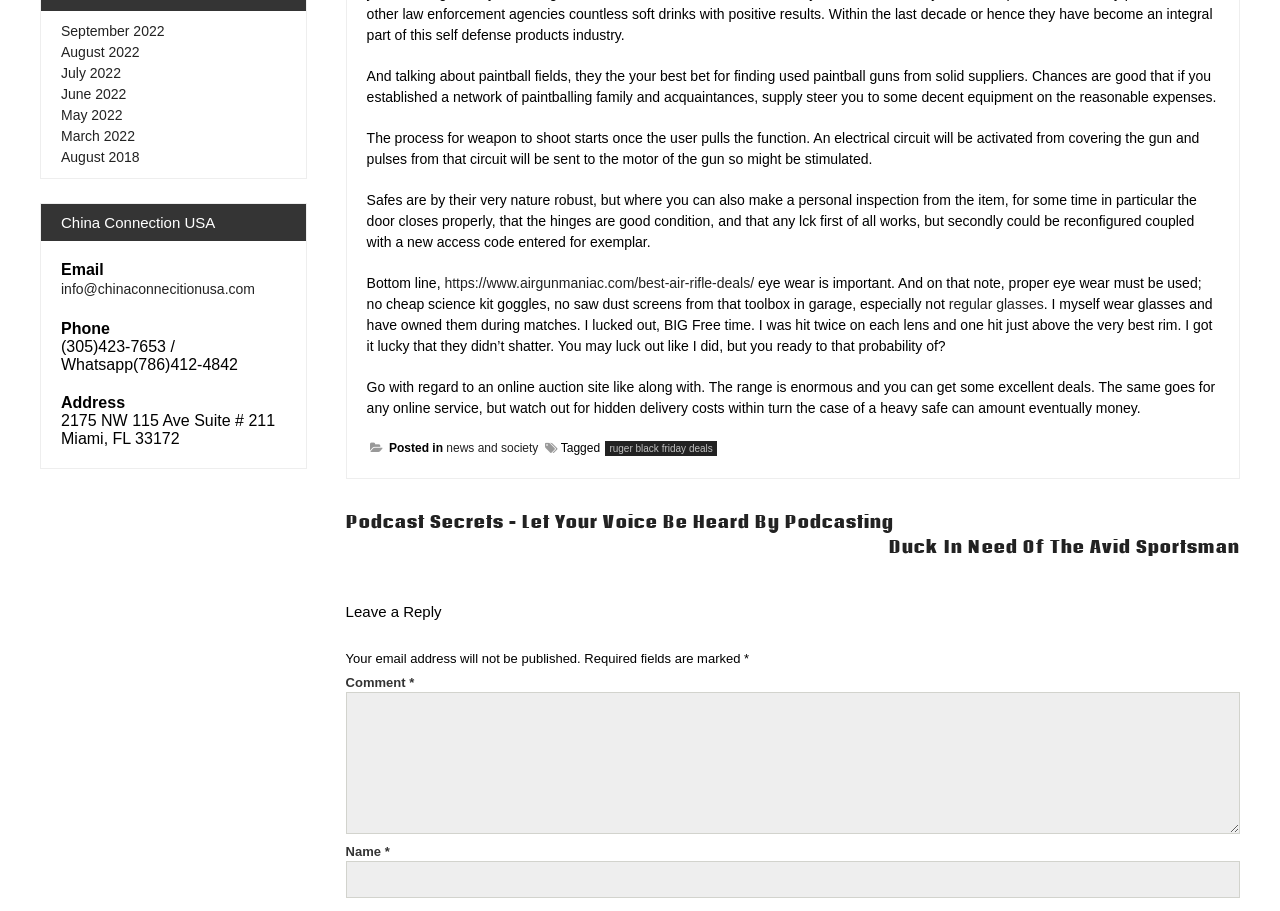Please examine the image and answer the question with a detailed explanation:
What is the category of the webpage post?

The webpage post is categorized under 'news and society', as indicated by the link at the bottom of the webpage. This suggests that the post is related to current events or social issues.